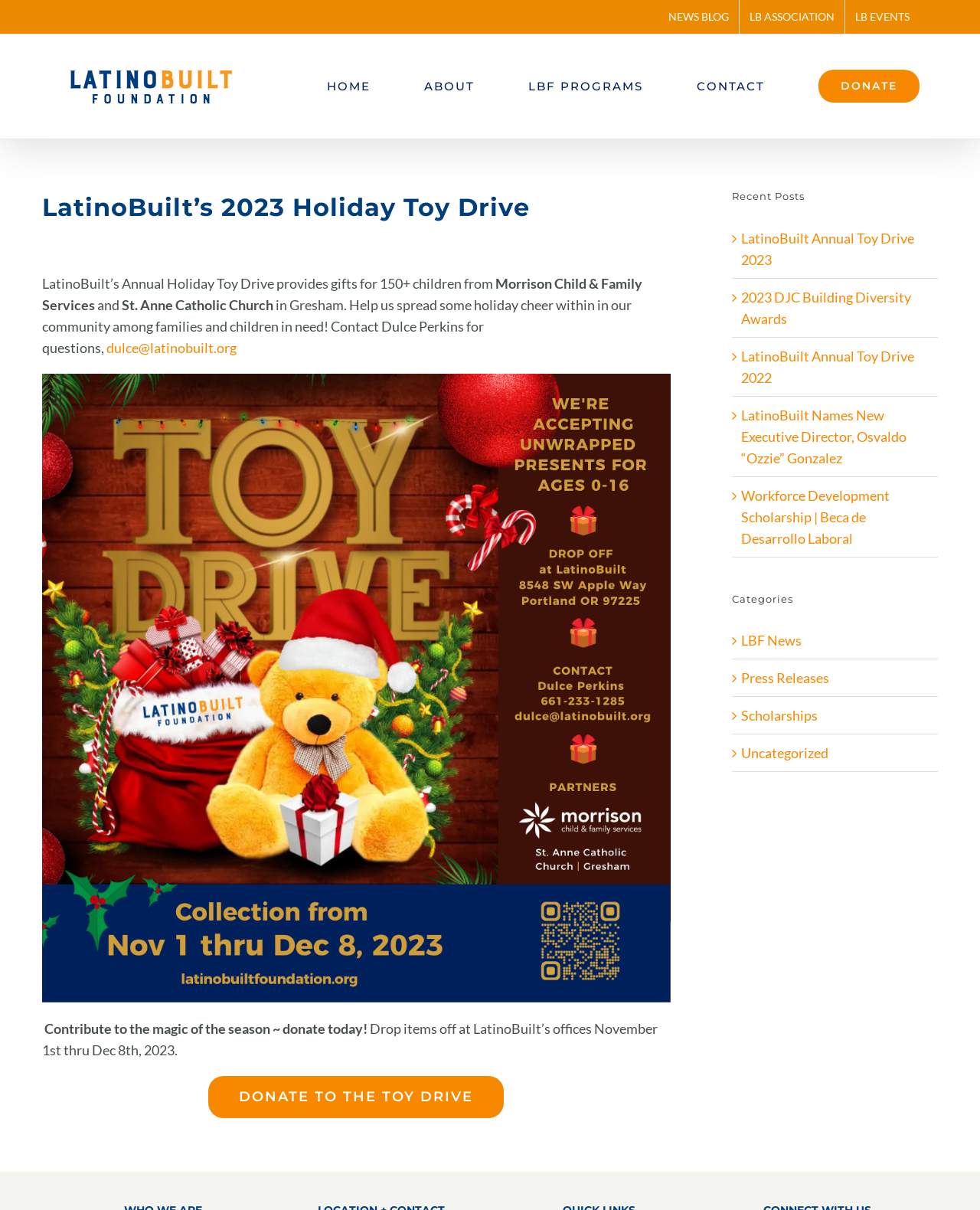How can someone contact the organization for questions about the toy drive?
Respond to the question with a single word or phrase according to the image.

Email Dulce Perkins